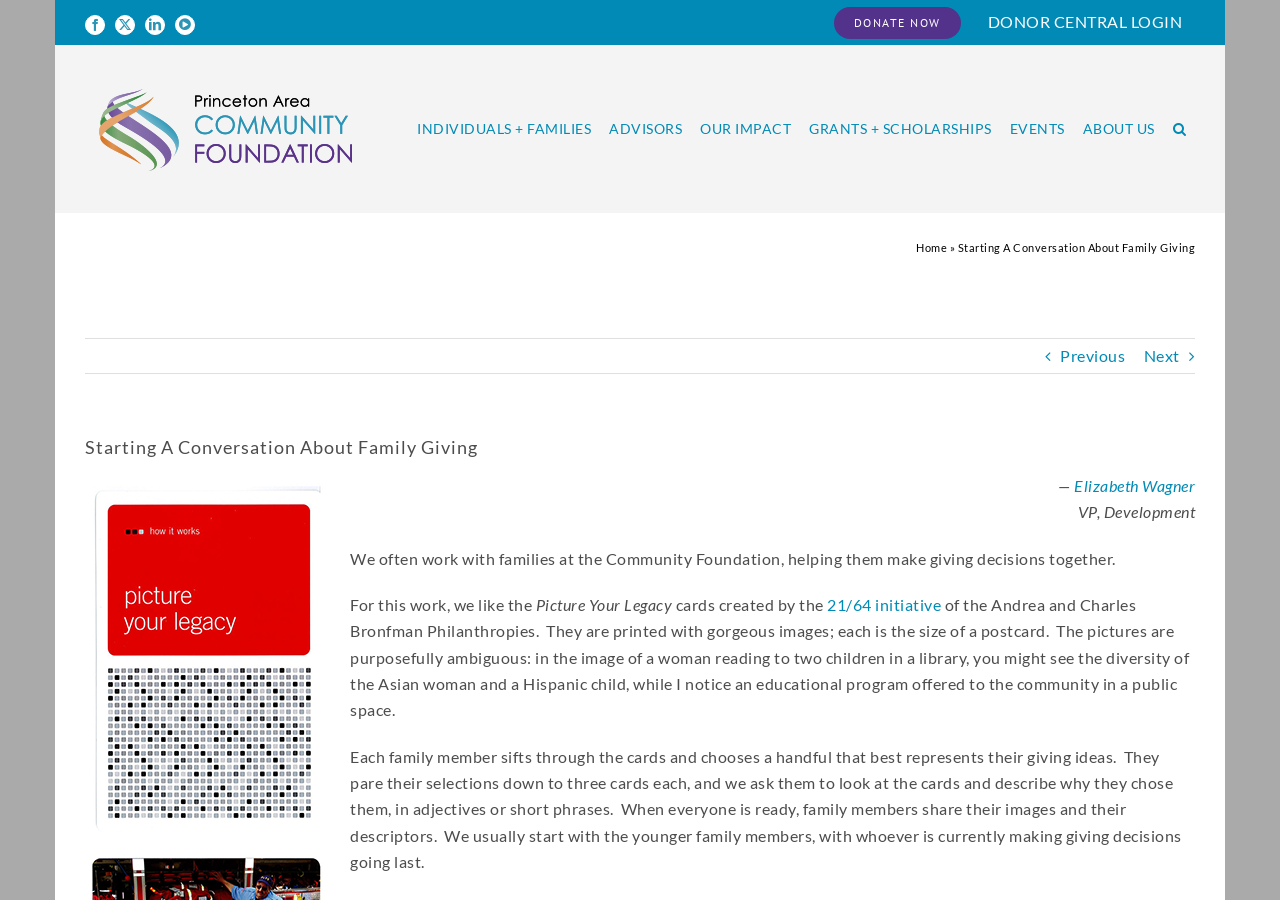Find the UI element described as: "EVENTS" and predict its bounding box coordinates. Ensure the coordinates are four float numbers between 0 and 1, [left, top, right, bottom].

[0.782, 0.051, 0.839, 0.236]